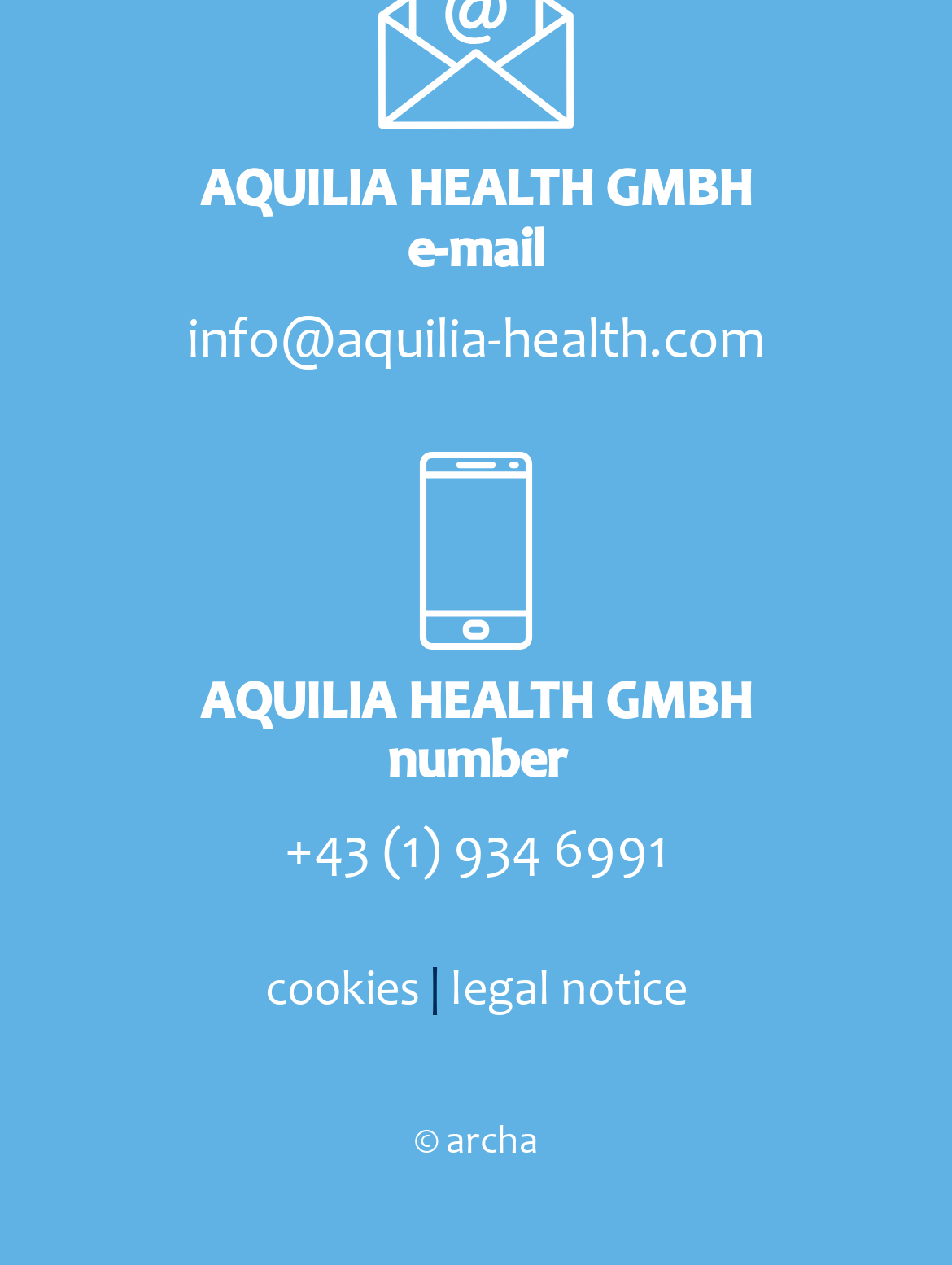Find the UI element described as: "+43 (1) 934 6991" and predict its bounding box coordinates. Ensure the coordinates are four float numbers between 0 and 1, [left, top, right, bottom].

[0.299, 0.653, 0.701, 0.697]